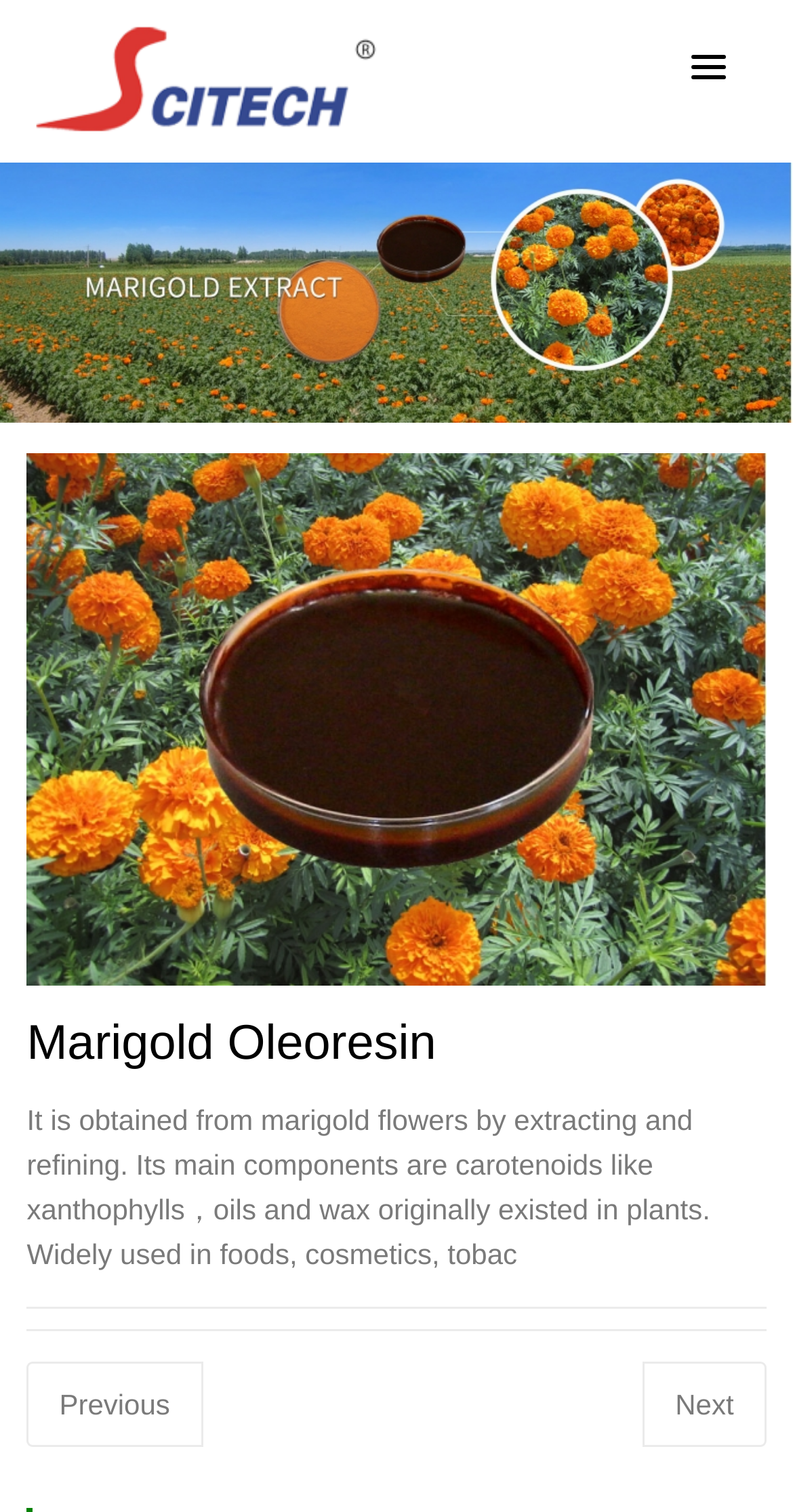Explain the webpage in detail.

The webpage is about Marigold Oleoresin, a product extracted from marigold flowers. At the top left corner, there is a logo of Qingdao Scitech Biotech Co., Ltd, which is a link to the company's website. Below the logo, there is a button on the top right corner, but its purpose is not specified.

The main content of the webpage is divided into a table layout, which occupies the majority of the page. Within this layout, there is a prominent link to Marigold Oleoresin, accompanied by an image, taking up most of the width. Below this link, there is a heading with the same title, "Marigold Oleoresin". 

Following the heading, there is a paragraph of text that describes Marigold Oleoresin, explaining its extraction process, main components, and its various uses. This text is positioned near the top center of the page.

At the bottom of the page, there are two links, "Previous" and "Next", which are likely used for navigation. The "Previous" link is located on the left, while the "Next" link is on the right.